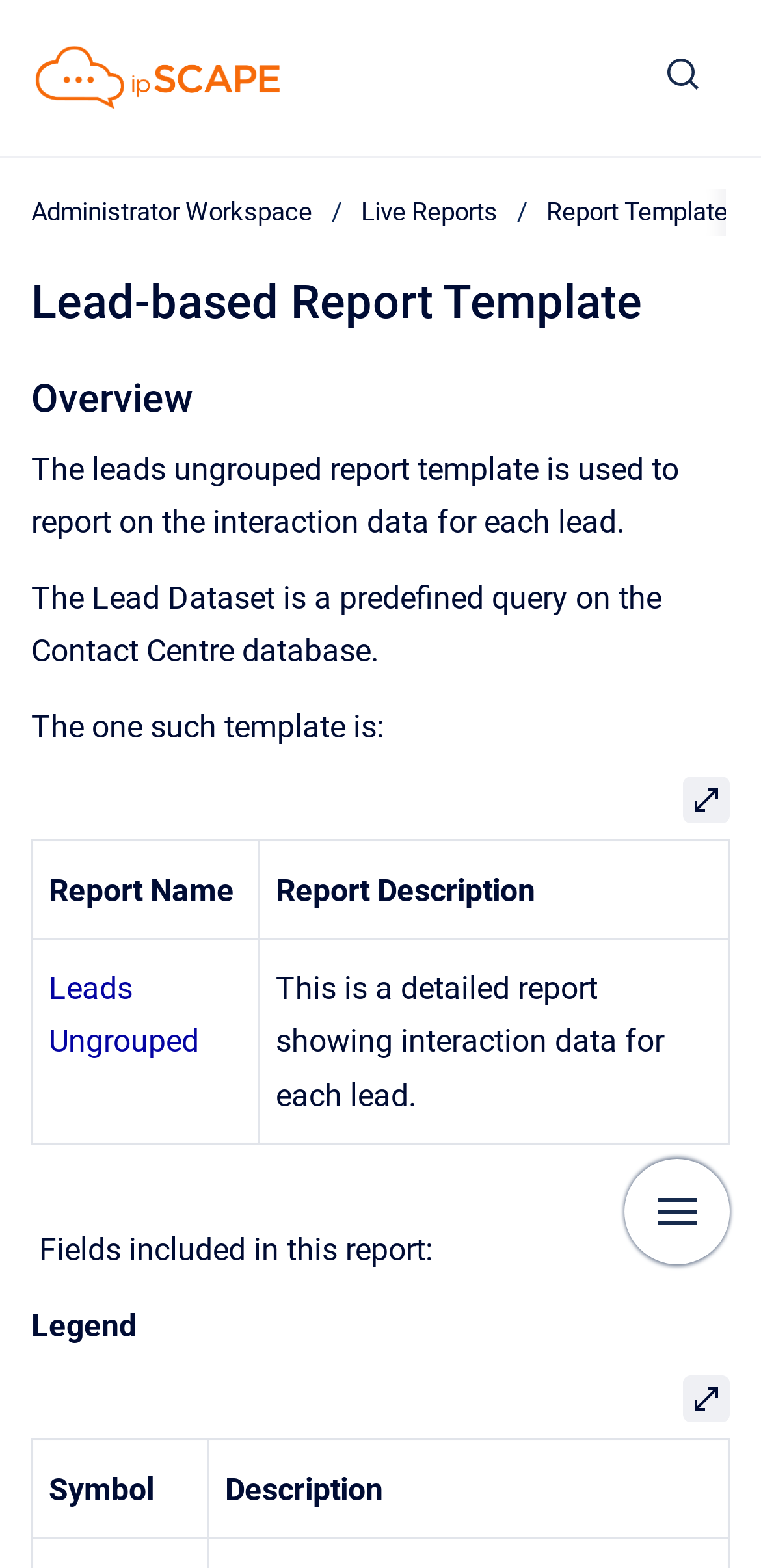Based on the element description, predict the bounding box coordinates (top-left x, top-left y, bottom-right x, bottom-right y) for the UI element in the screenshot: Administrator Workspace

[0.041, 0.123, 0.41, 0.147]